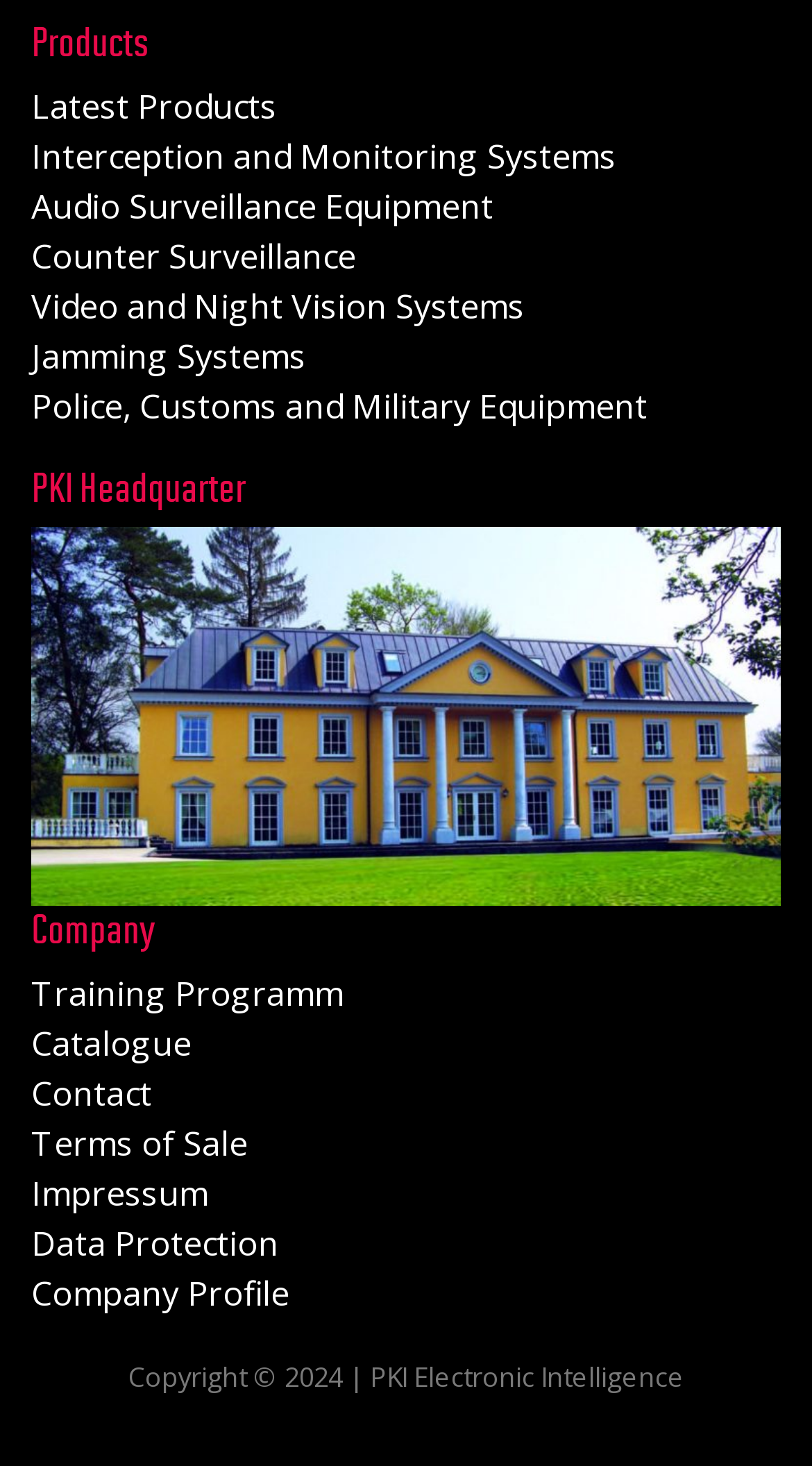Find the bounding box coordinates for the area that must be clicked to perform this action: "View latest products".

[0.038, 0.057, 0.341, 0.088]